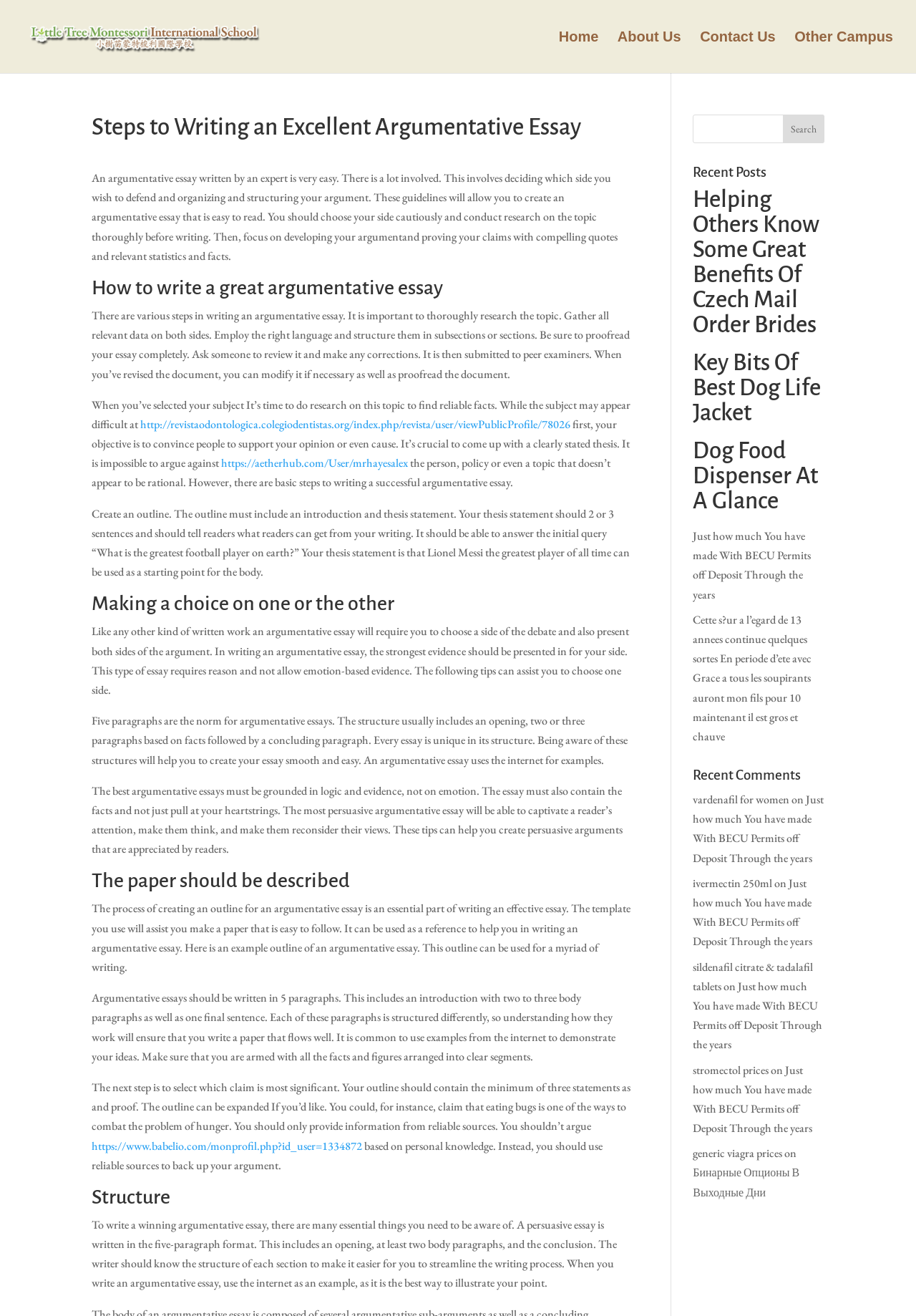Kindly determine the bounding box coordinates for the clickable area to achieve the given instruction: "Click on the link to read Helping Others Know Some Great Benefits Of Czech Mail Order Brides".

[0.756, 0.142, 0.9, 0.262]